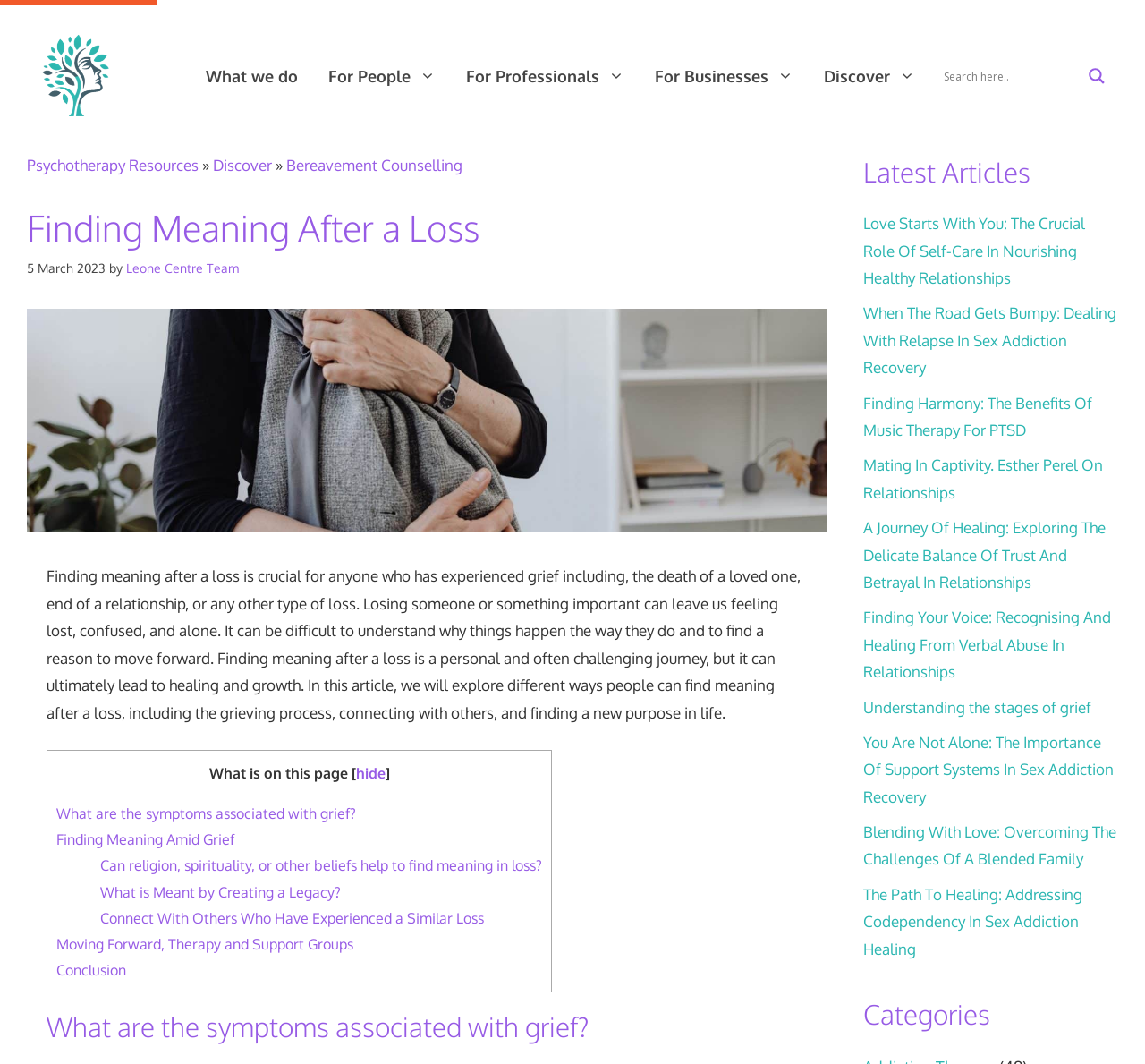Can you specify the bounding box coordinates for the region that should be clicked to fulfill this instruction: "Read the article about Bereavement Counselling".

[0.25, 0.146, 0.404, 0.164]